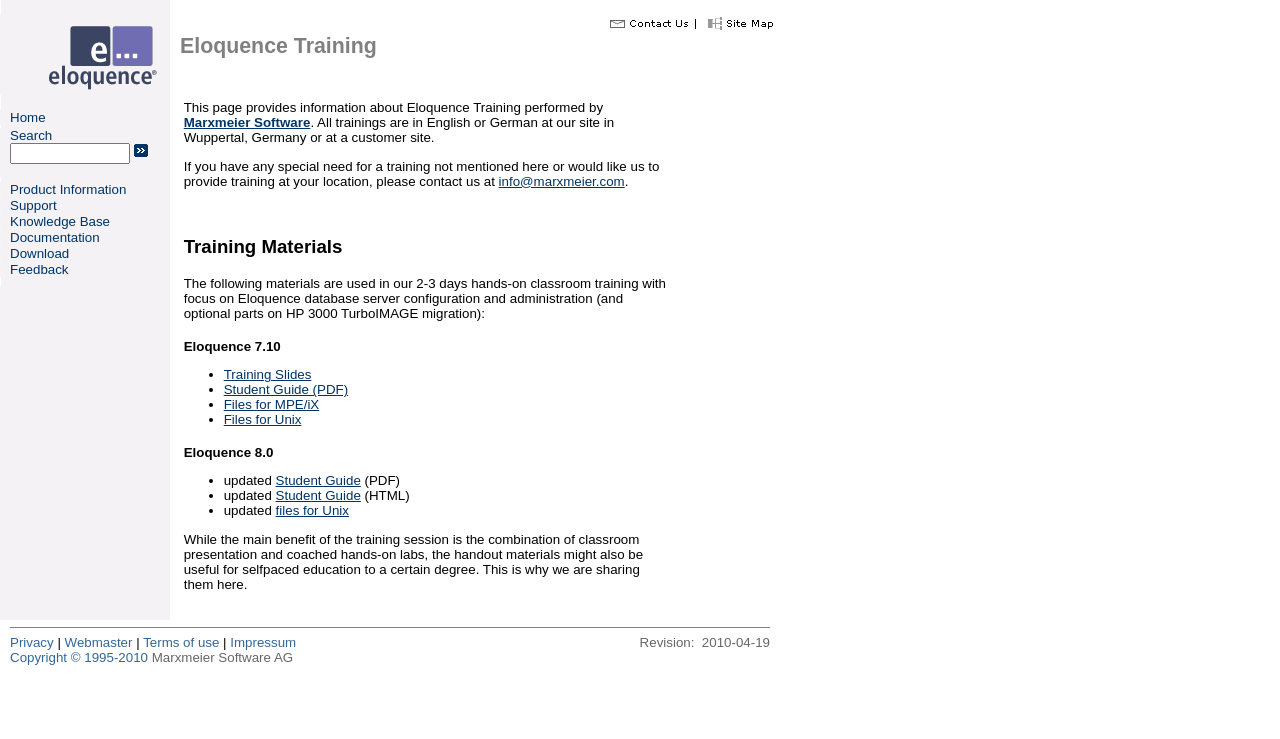Find the bounding box coordinates corresponding to the UI element with the description: "Copyright © 1995-2010". The coordinates should be formatted as [left, top, right, bottom], with values as floats between 0 and 1.

[0.008, 0.88, 0.116, 0.9]